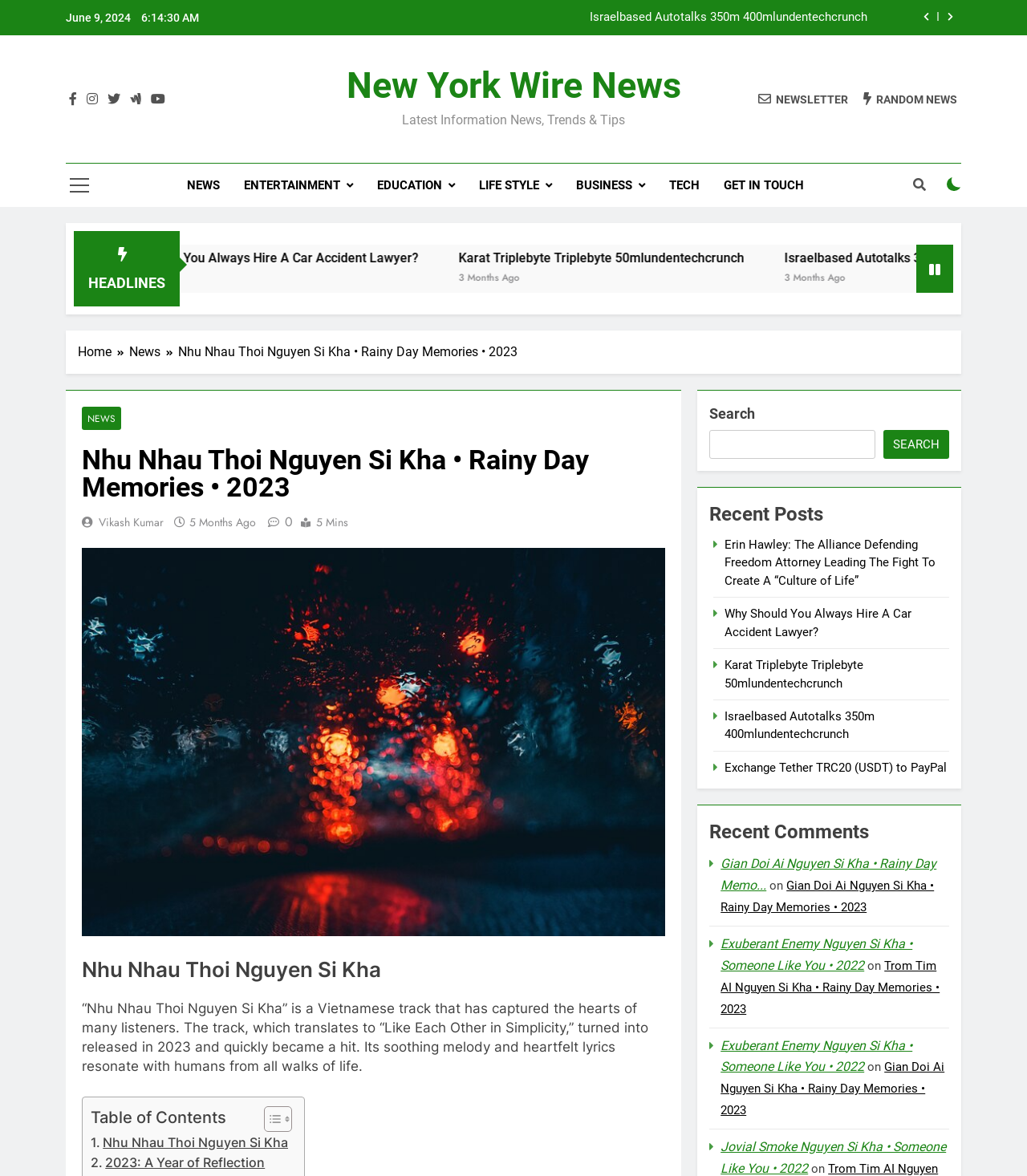What is the category of the article 'Why Should You Always Hire A Car Accident Lawyer?'?
Answer with a single word or phrase, using the screenshot for reference.

NEWS